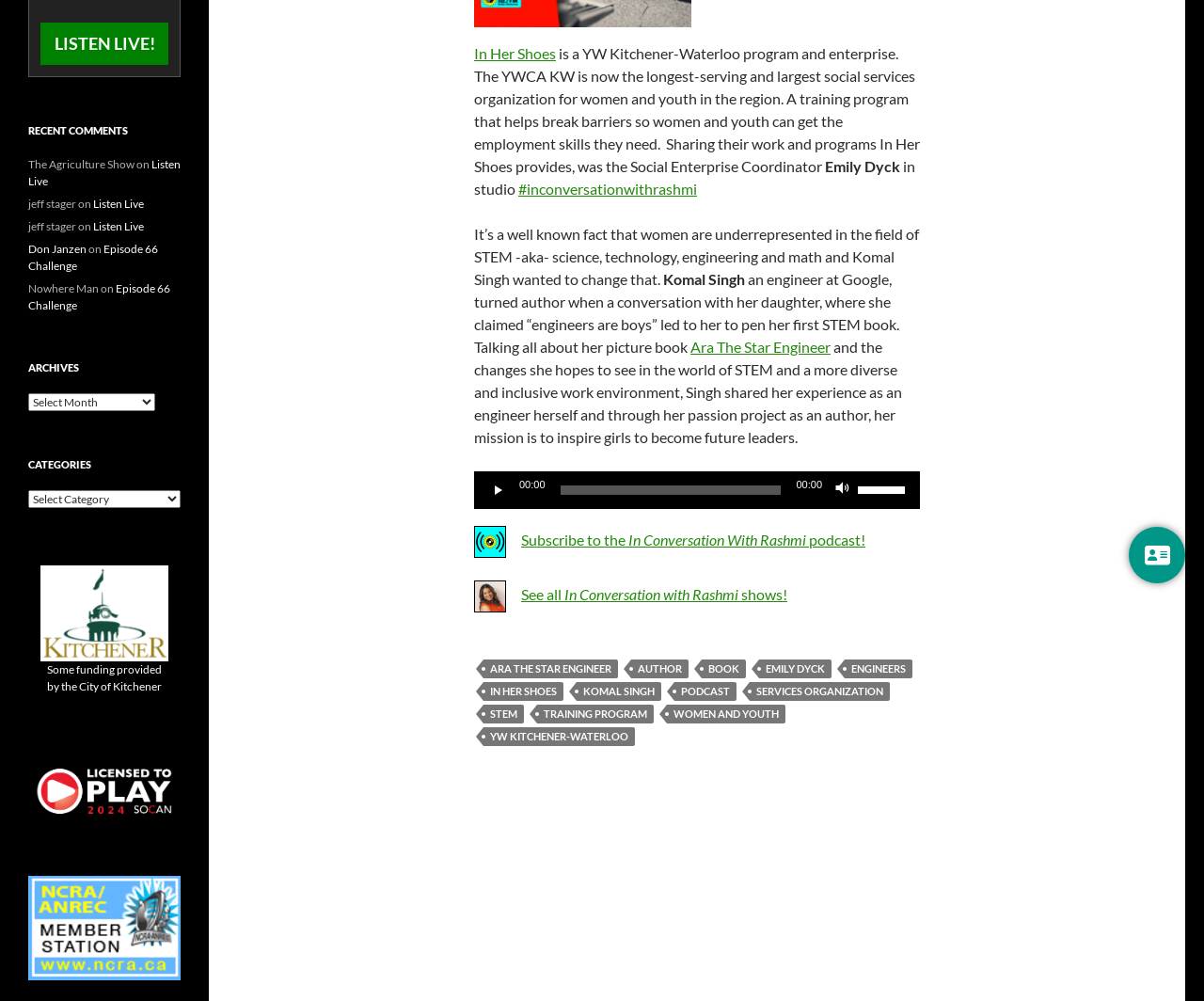Please provide the bounding box coordinate of the region that matches the element description: Ara The Star Engineer. Coordinates should be in the format (top-left x, top-left y, bottom-right x, bottom-right y) and all values should be between 0 and 1.

[0.573, 0.337, 0.69, 0.355]